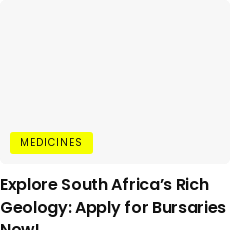What is the purpose of the header? Based on the image, give a response in one word or a short phrase.

To attract students